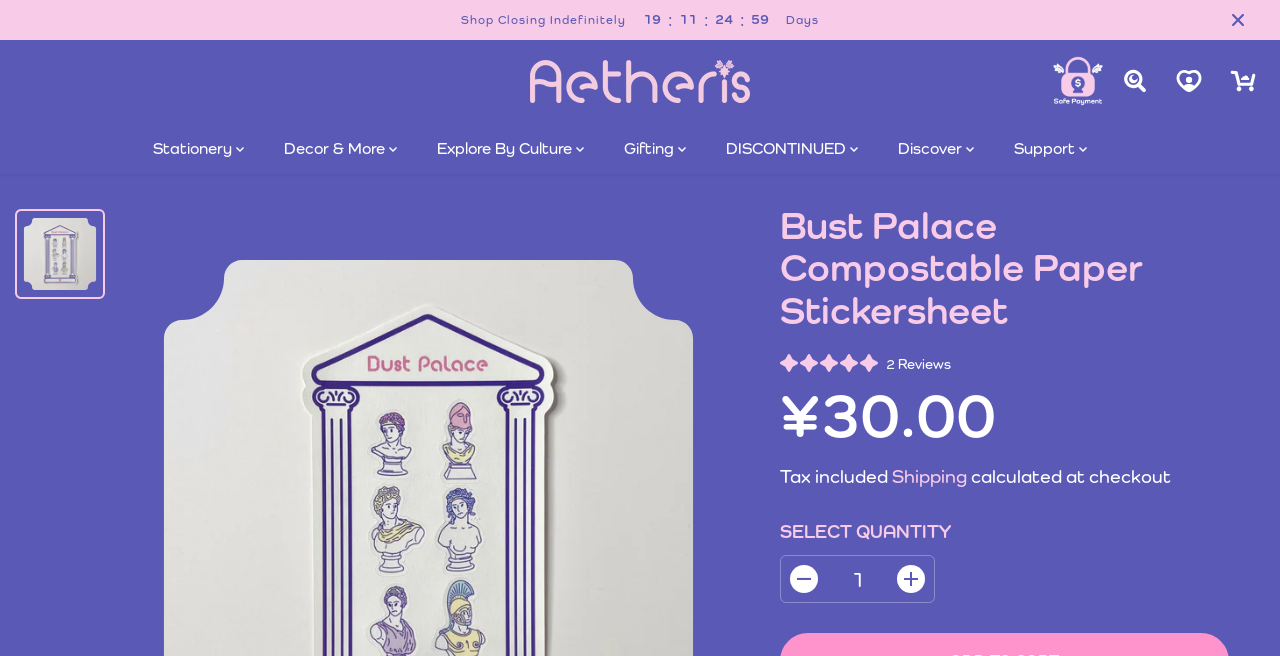What is the rating of the product?
Using the information from the image, give a concise answer in one word or a short phrase.

5.0 out of 5 stars